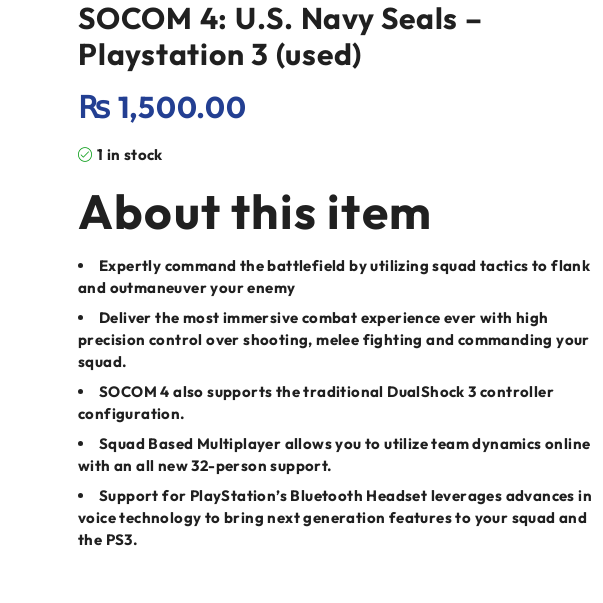Provide your answer in a single word or phrase: 
What type of controller is supported by the game?

DualShock 3